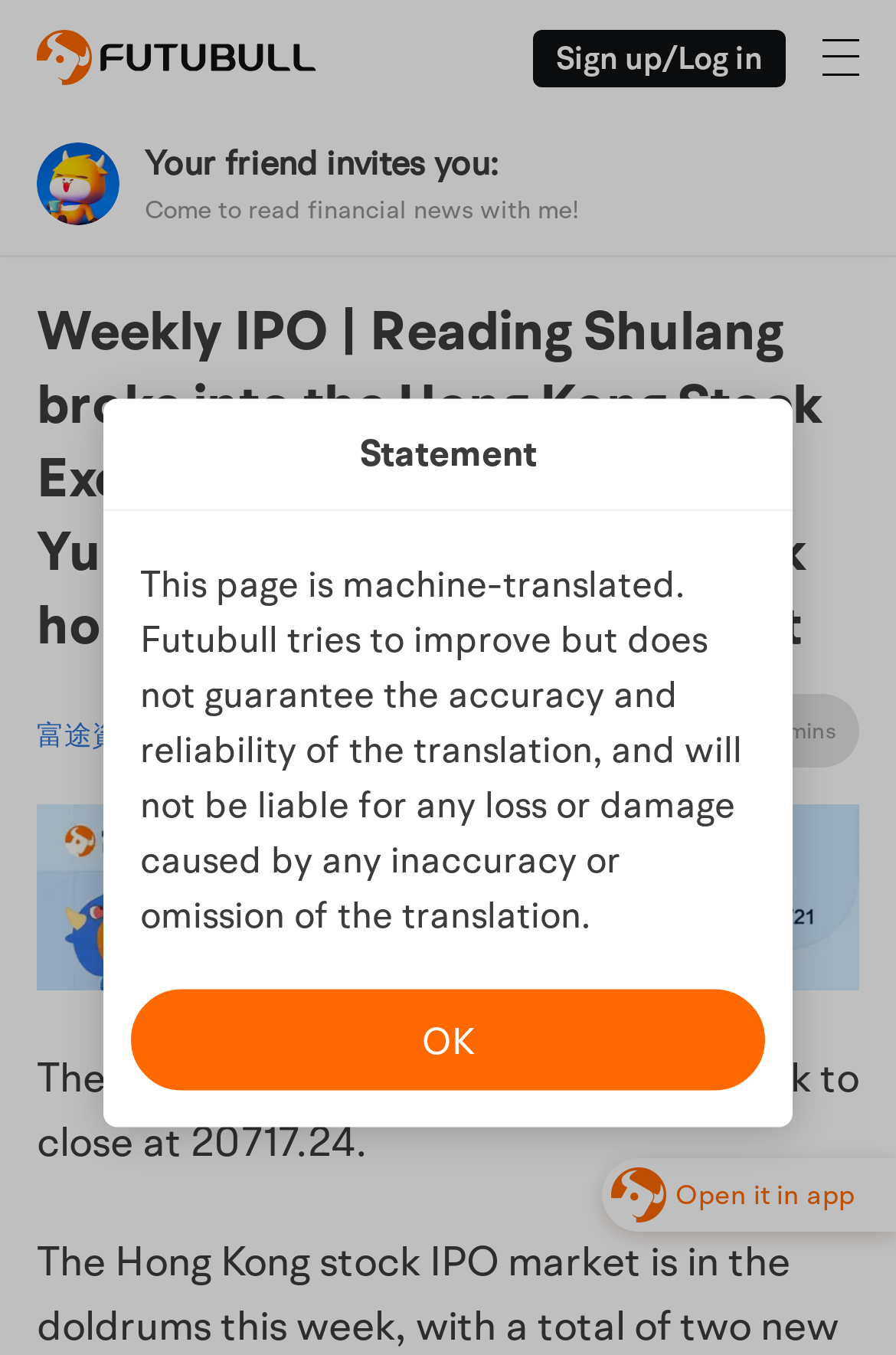From the image, can you give a detailed response to the question below:
What is the purpose of the disclaimer statement?

I found a heading element with the text 'Statement' followed by a StaticText element with a disclaimer statement about machine-translation, which informs users about the potential inaccuracies of the translation.